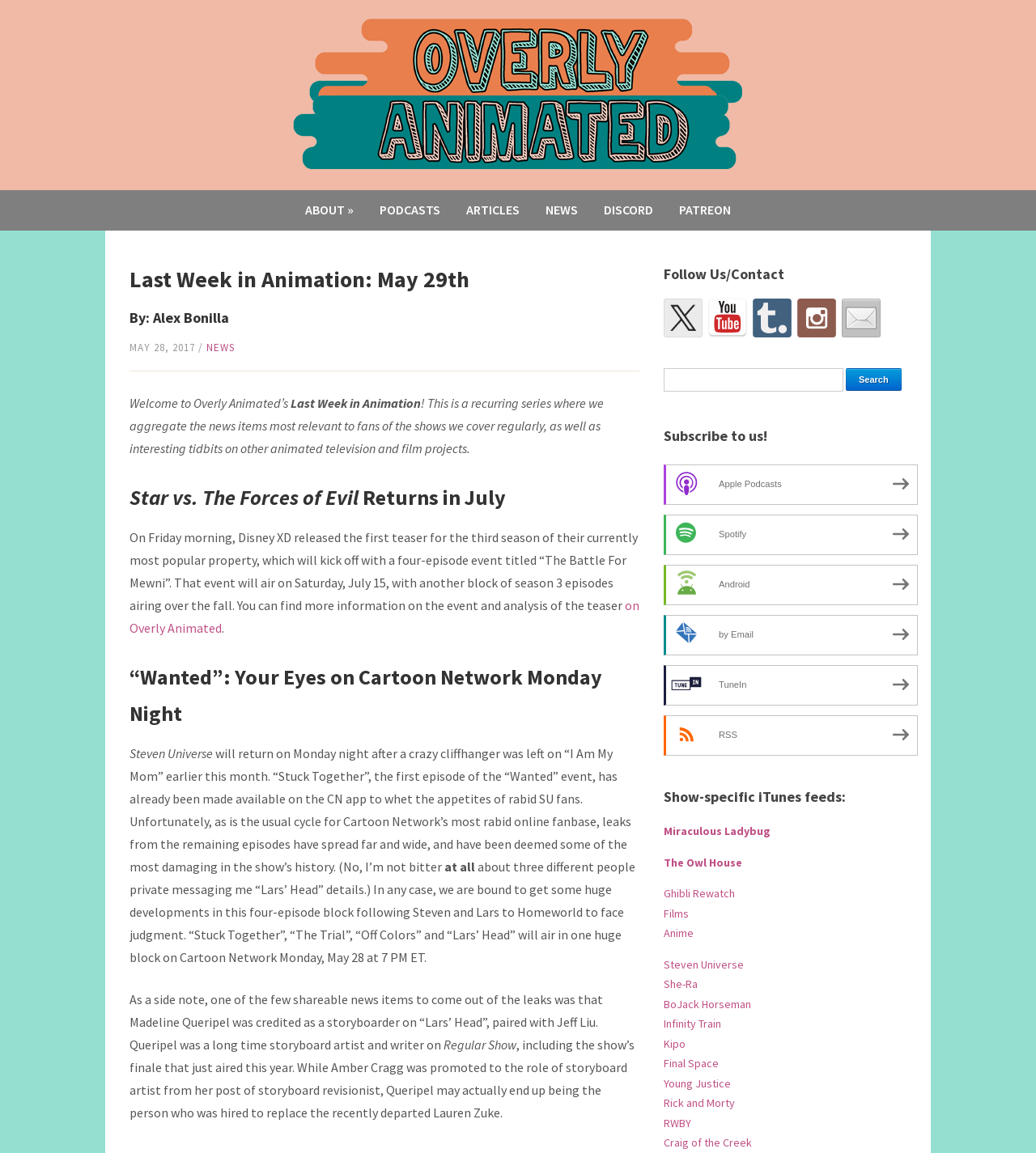Respond to the question below with a single word or phrase:
How many social media links are available?

5